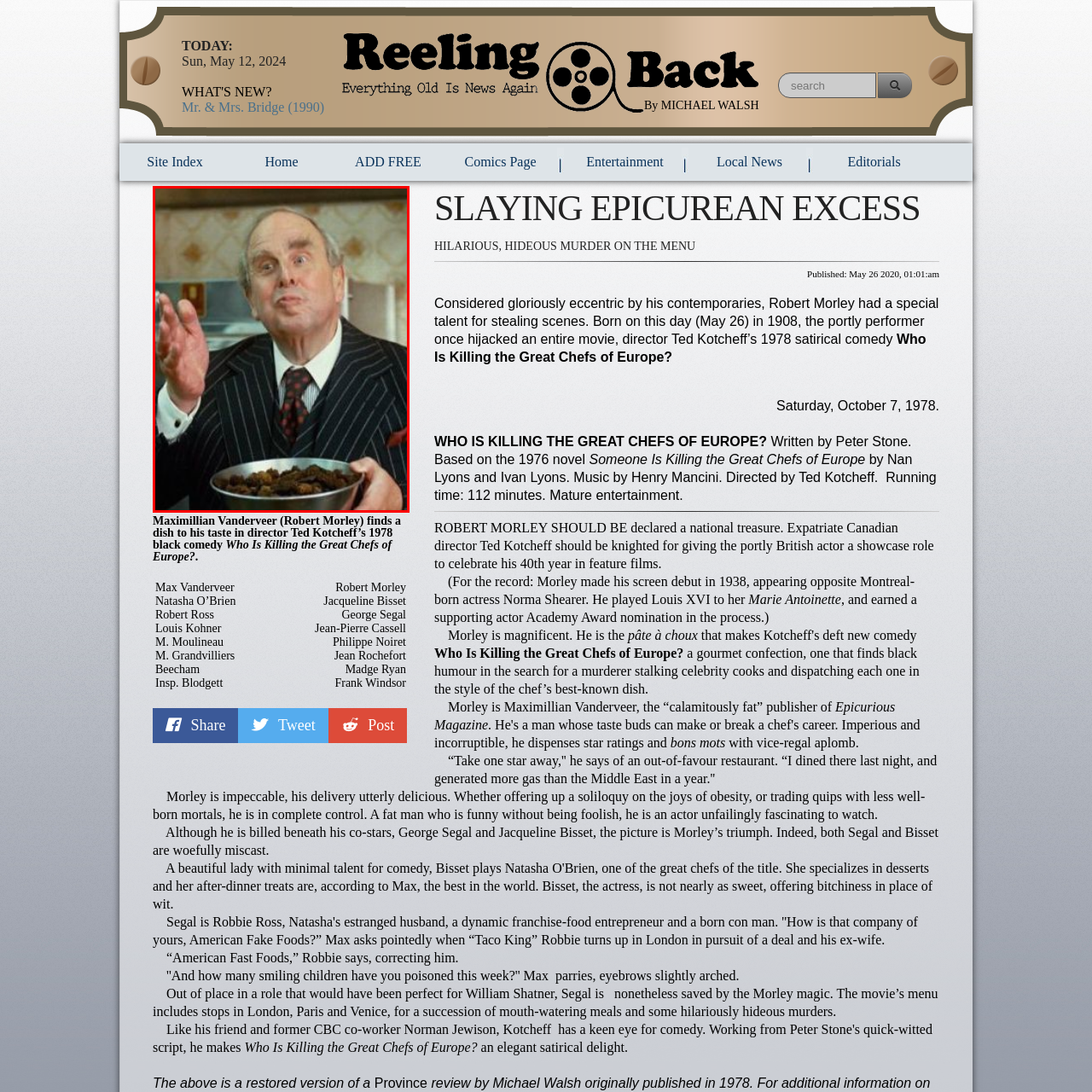Check the content in the red bounding box and reply to the question using a single word or phrase:
What is the setting of the scene?

A bustling kitchen